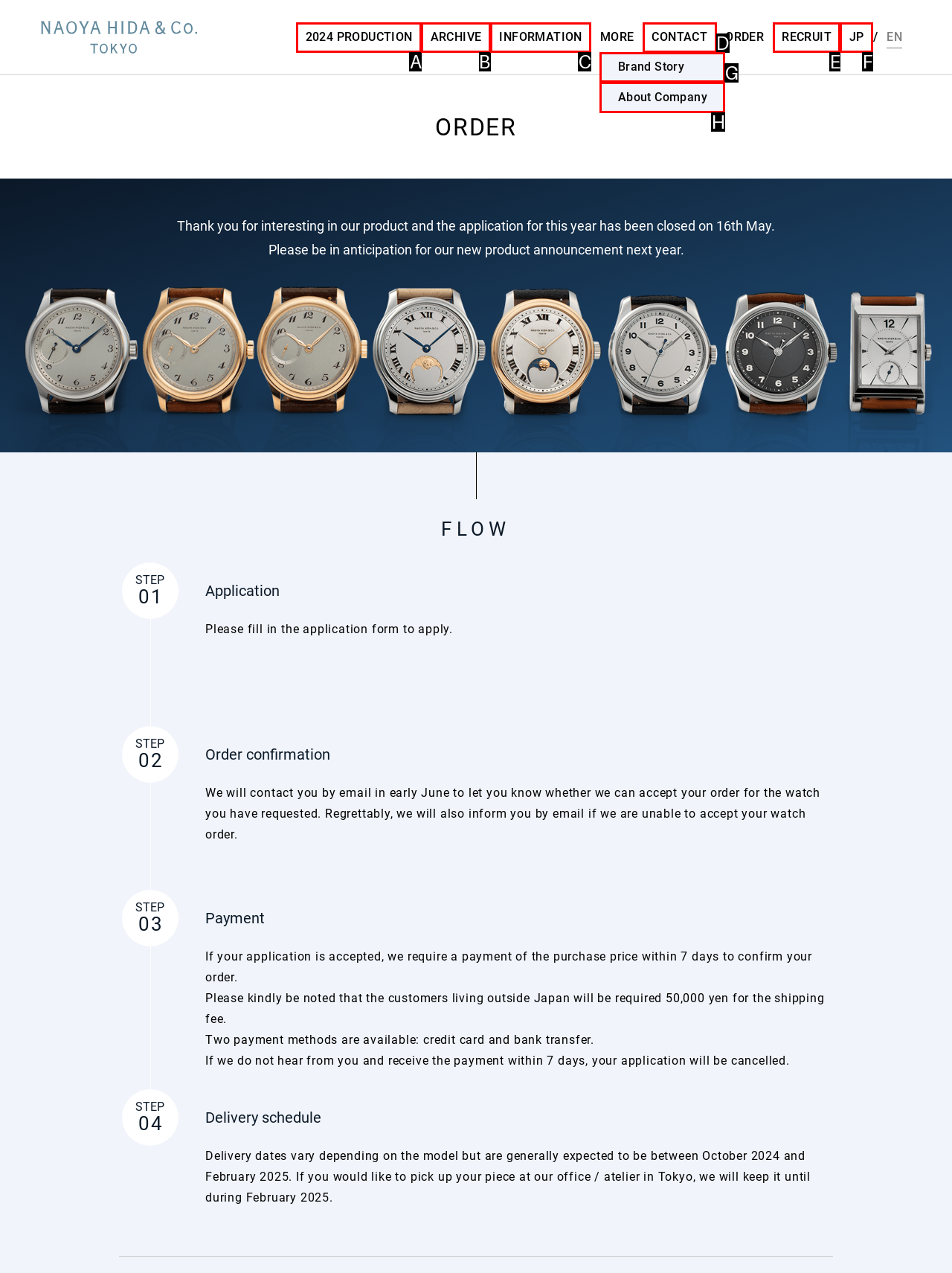Based on the given description: ARCHIVE, determine which HTML element is the best match. Respond with the letter of the chosen option.

B